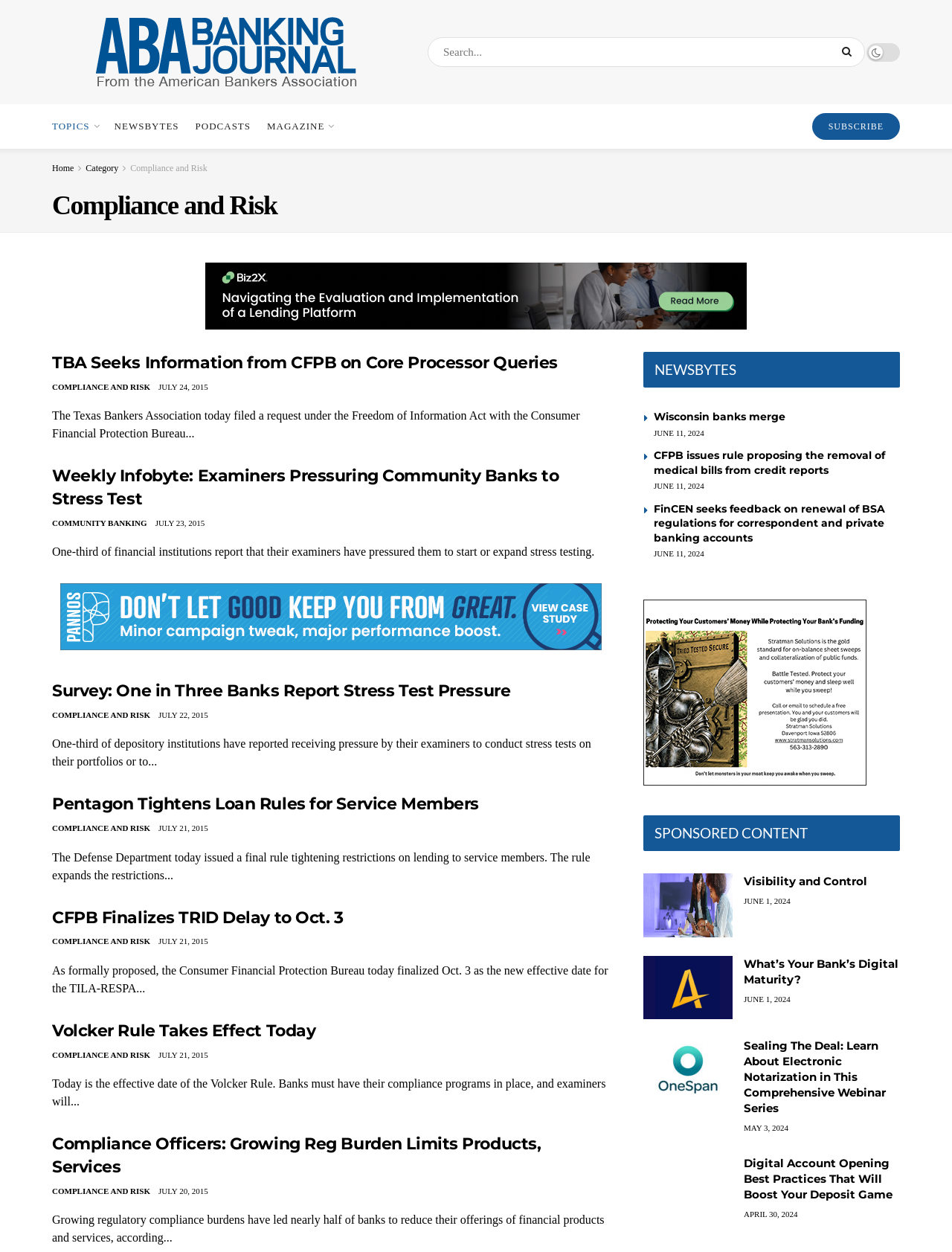What is the topic of the first article? Based on the image, give a response in one word or a short phrase.

TBA Seeks Information from CFPB